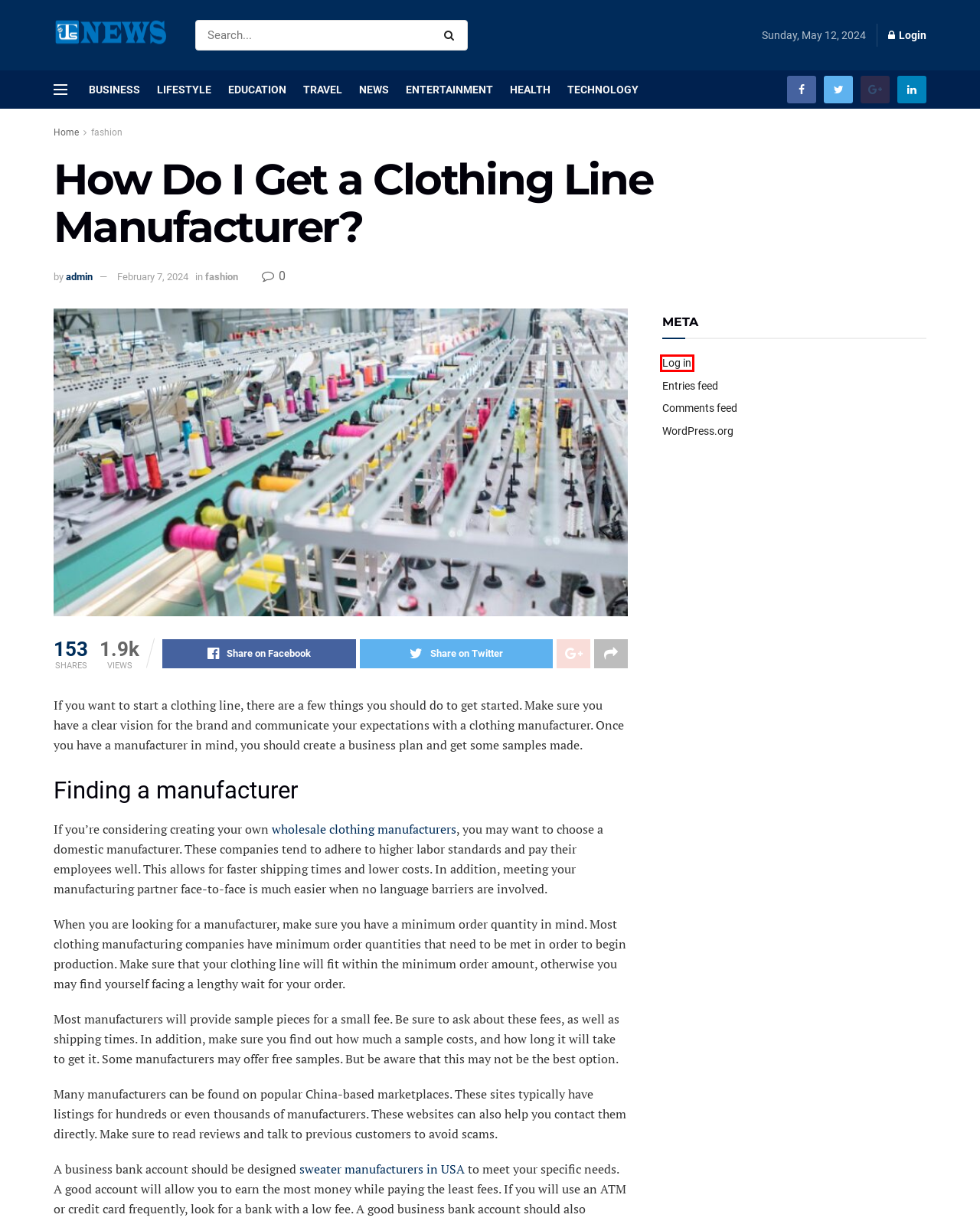You are looking at a screenshot of a webpage with a red bounding box around an element. Determine the best matching webpage description for the new webpage resulting from clicking the element in the red bounding box. Here are the descriptions:
A. technology – ITsNews
B. ITsNews – ITsNews-Latest News update 2021
C. Log In ‹ ITsNews — WordPress
D. ENTERTAINMENT – ITsNews
E. EDUCATION – ITsNews
F. LIFESTYLE – ITsNews
G. Comments for ITsNews
H. Health – ITsNews

C